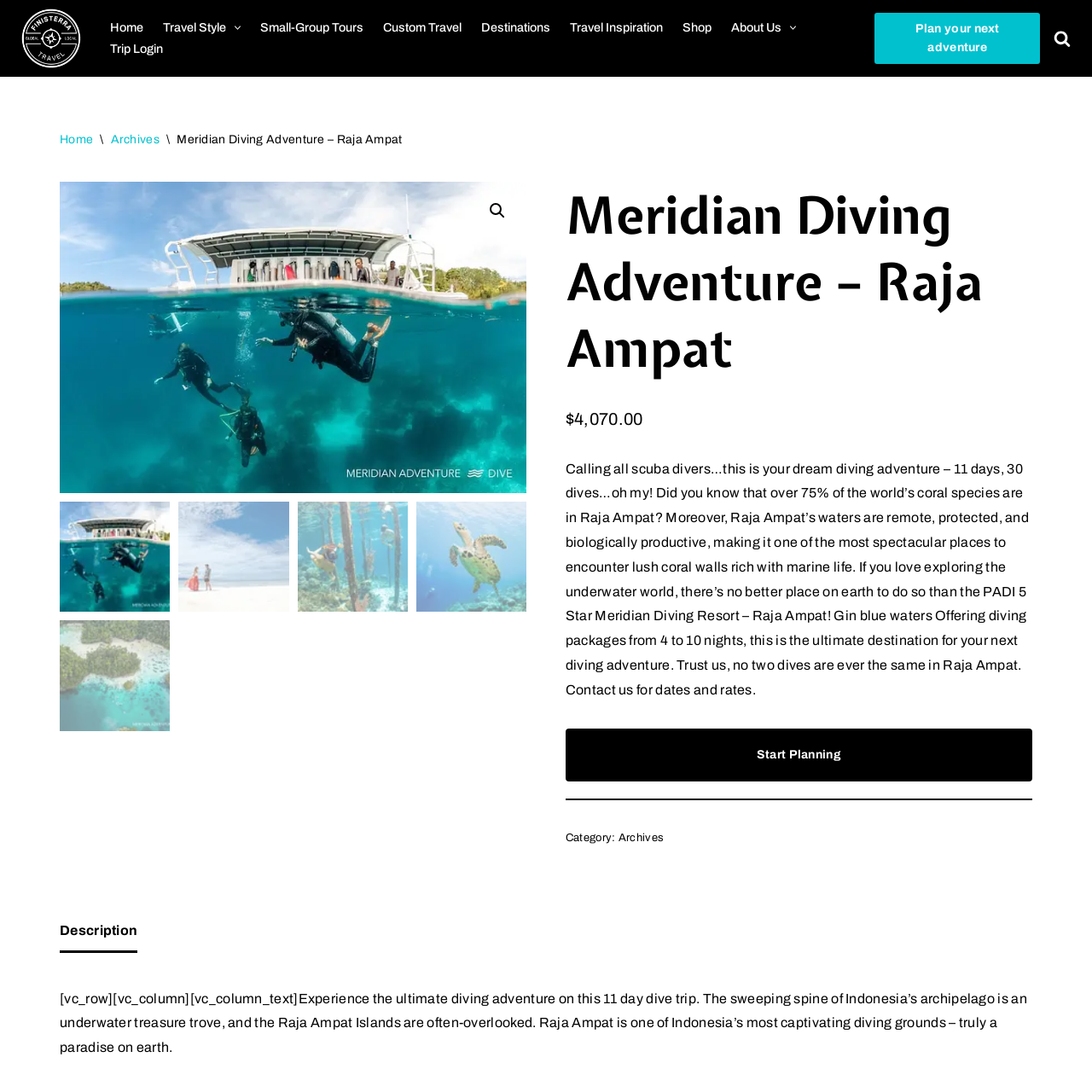Examine the image highlighted by the red boundary, What is Raja Ampat renowned for? Provide your answer in a single word or phrase.

Rich marine biodiversity